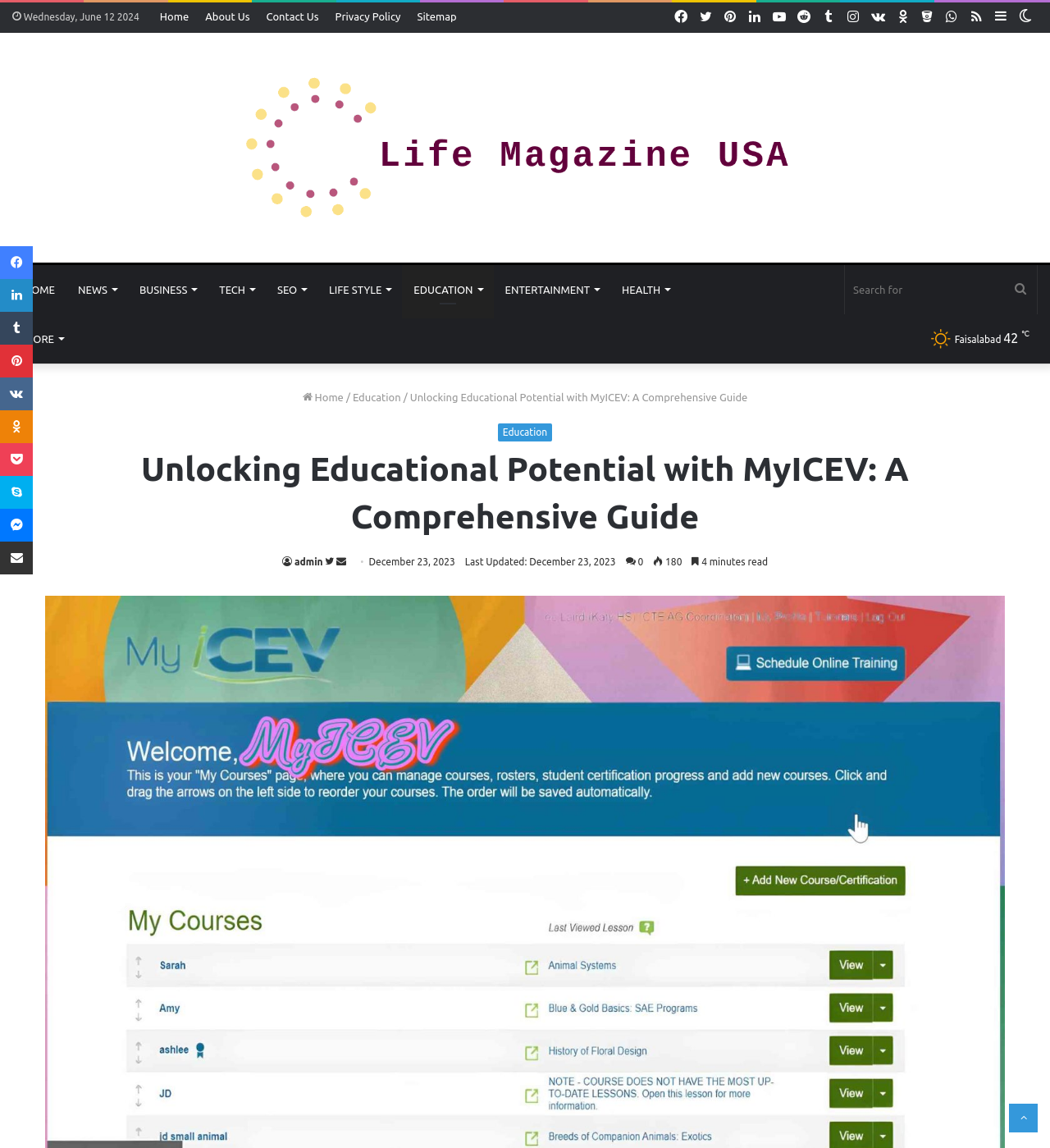Find the bounding box coordinates for the area that must be clicked to perform this action: "Search for something".

[0.805, 0.231, 0.988, 0.274]